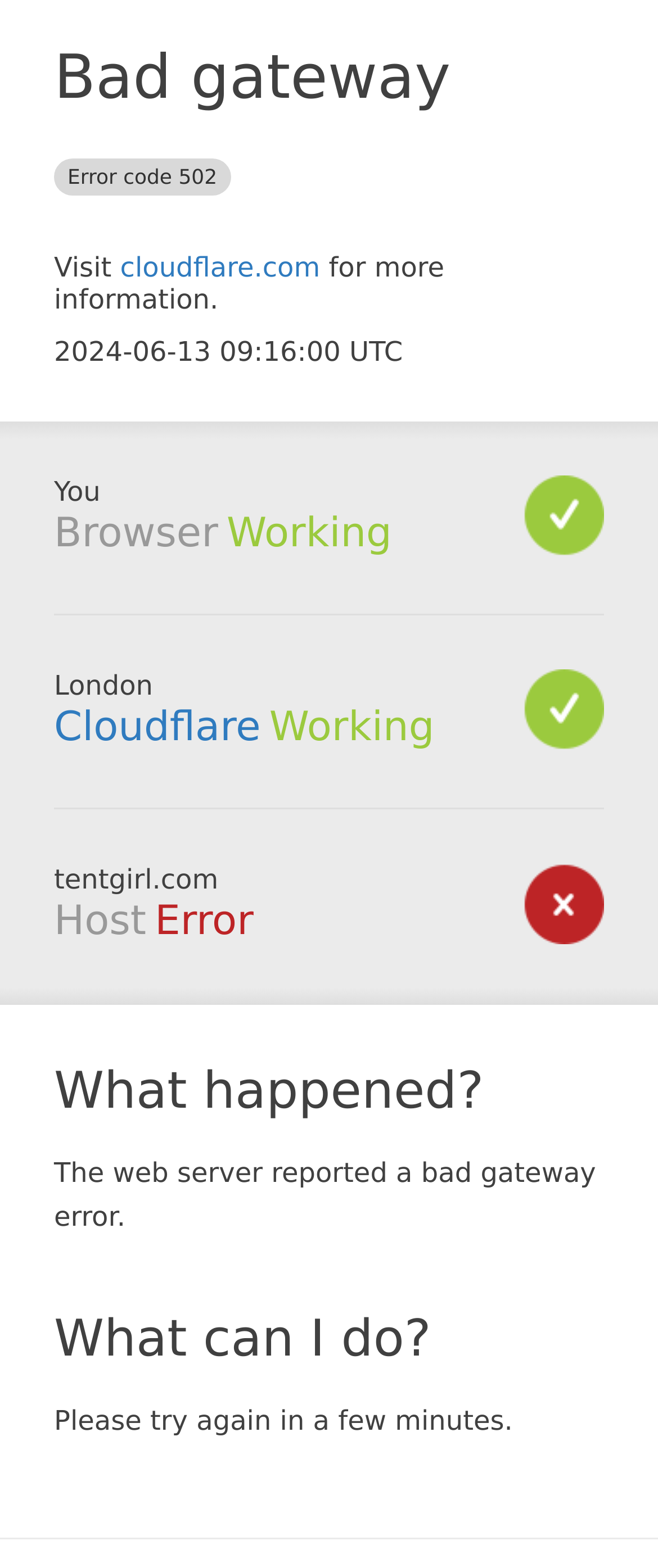Generate a comprehensive description of the webpage.

The webpage displays an error message indicating a "Bad gateway" error with the code 502. At the top, there is a heading with this error message, followed by a brief instruction to "Visit cloudflare.com" for more information. The current date and time, "2024-06-13 09:16:00 UTC", is displayed below.

On the left side, there are several sections with headings, including "Browser", "Cloudflare", "Host", "What happened?", and "What can I do?". The "Browser" section indicates that it is "Working" in London. The "Cloudflare" section also shows that it is "Working" and provides a link to the Cloudflare website. The "Host" section displays an "Error" status for tentgirl.com.

The "What happened?" section explains that the web server reported a bad gateway error. Finally, the "What can I do?" section advises the user to try again in a few minutes.